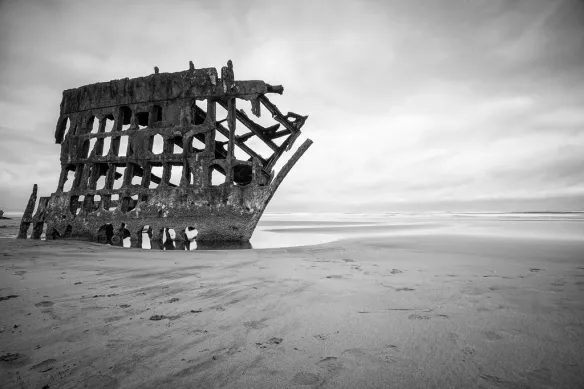What is reflected in the tide?
Based on the image, answer the question with as much detail as possible.

According to the caption, the tide lapping at the shoreline reflects the ship's weathered silhouette, creating a sense of symmetry and highlighting the ship's worn appearance.